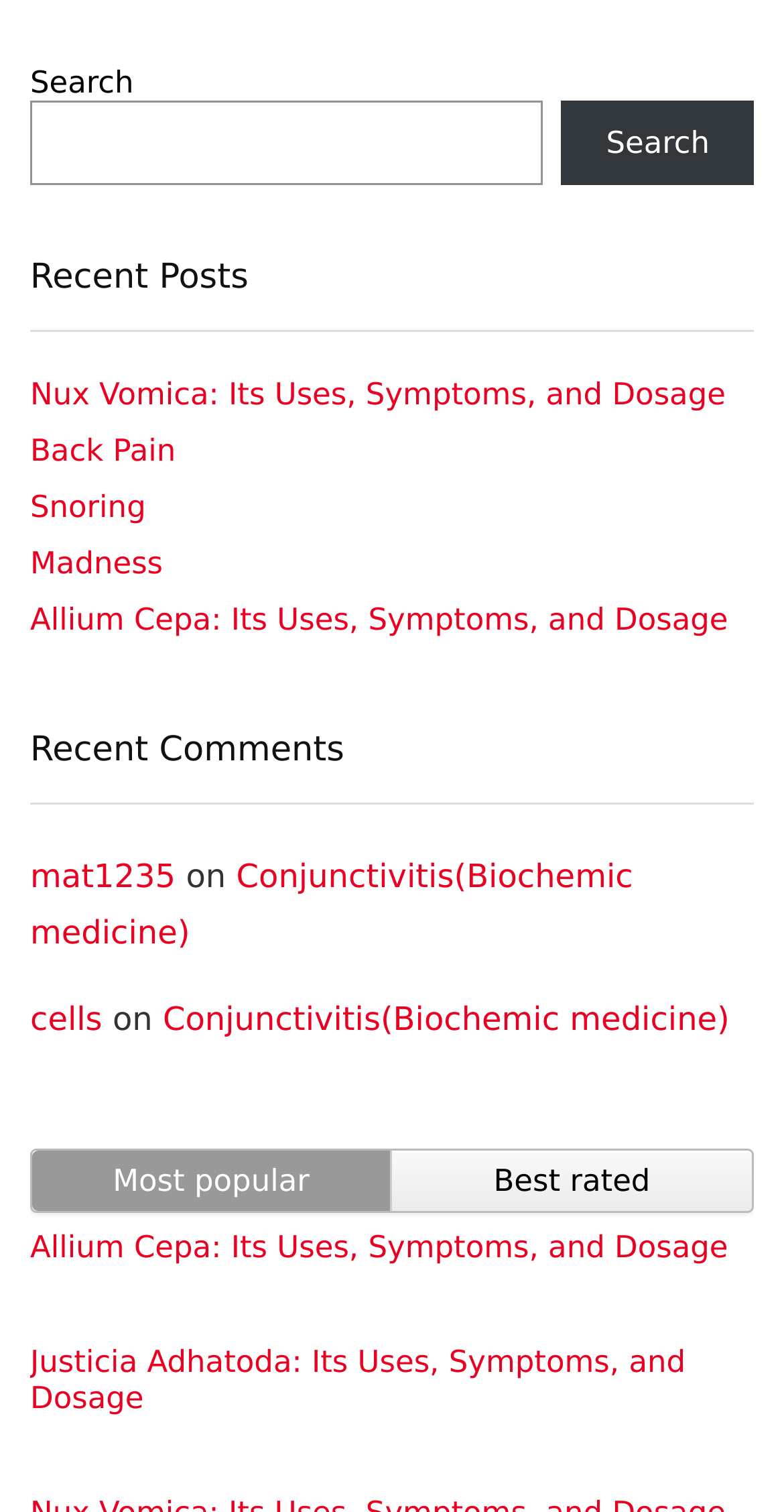Locate the UI element described by Back Pain in the provided webpage screenshot. Return the bounding box coordinates in the format (top-left x, top-left y, bottom-right x, bottom-right y), ensuring all values are between 0 and 1.

[0.038, 0.286, 0.224, 0.31]